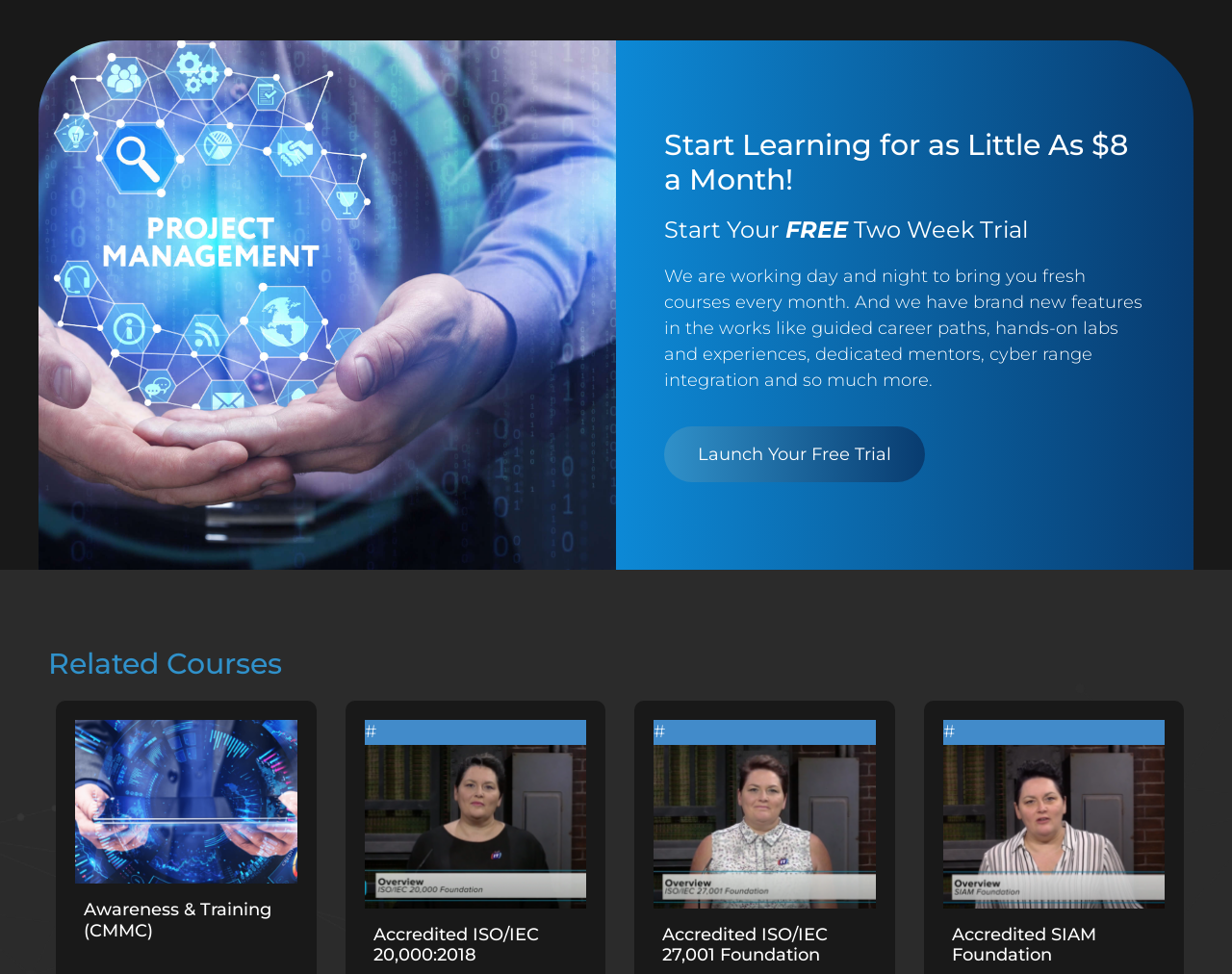Could you determine the bounding box coordinates of the clickable element to complete the instruction: "Start learning for as little as $8 a month"? Provide the coordinates as four float numbers between 0 and 1, i.e., [left, top, right, bottom].

[0.539, 0.131, 0.93, 0.202]